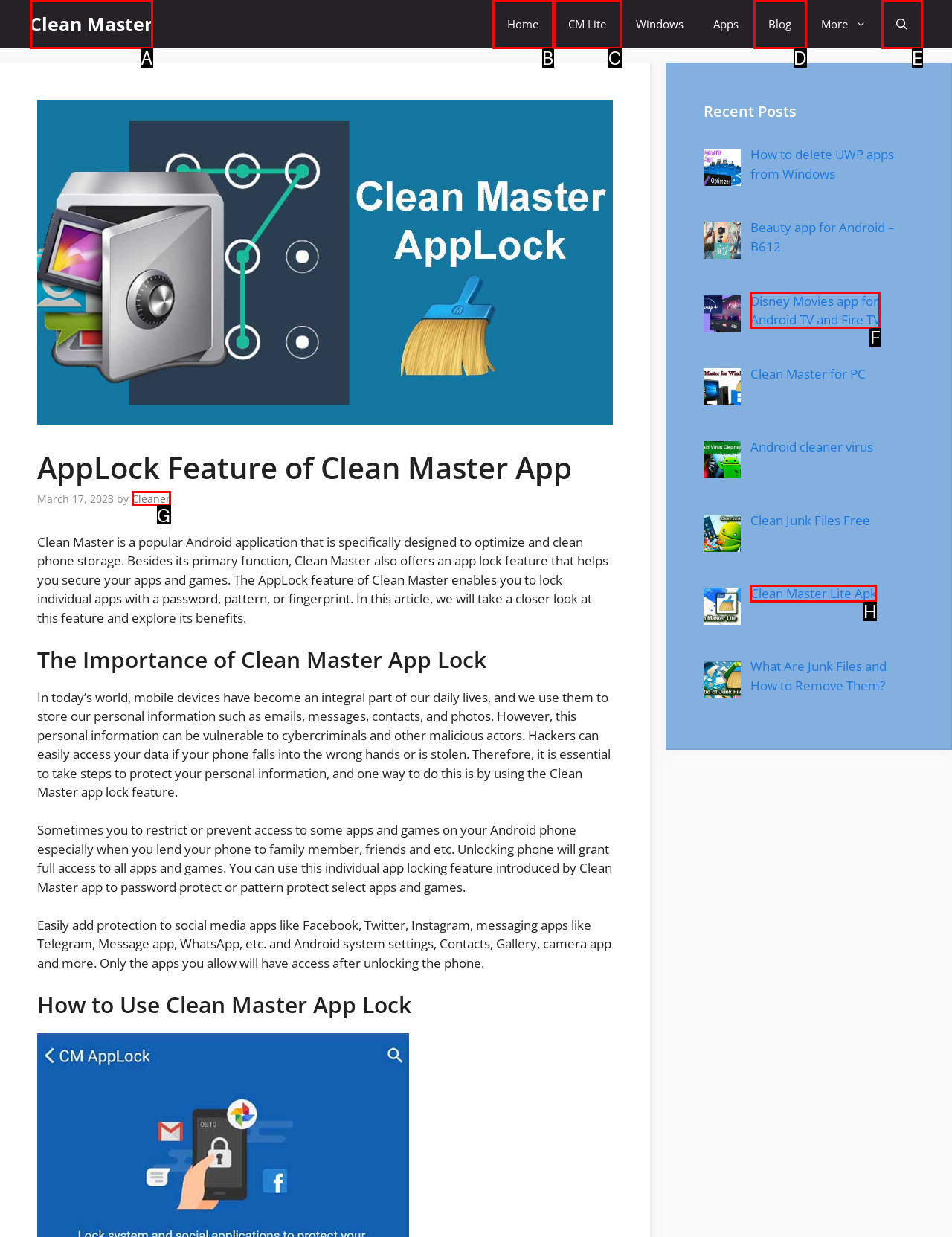Point out the option that best suits the description: aria-label="Open Search Bar"
Indicate your answer with the letter of the selected choice.

E